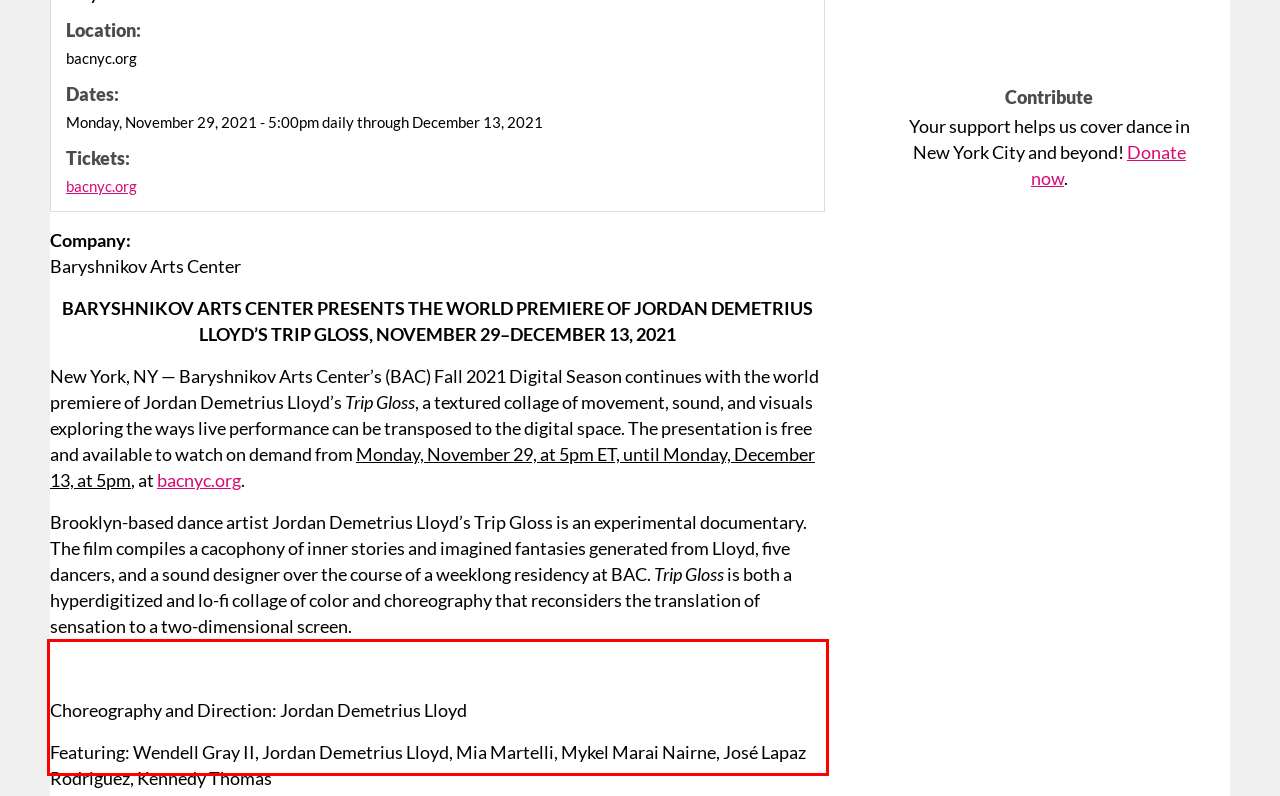From the given screenshot of a webpage, identify the red bounding box and extract the text content within it.

New York, NY — Baryshnikov Arts Center’s (BAC) Fall 2021 Digital Season continues with the world premiere of Jordan Demetrius Lloyd’s Trip Gloss, a textured collage of movement, sound, and visuals exploring the ways live performance can be transposed to the digital space. The presentation is free and available to watch on demand from Monday, November 29, at 5pm ET, until Monday, December 13, at 5pm, at bacnyc.org.